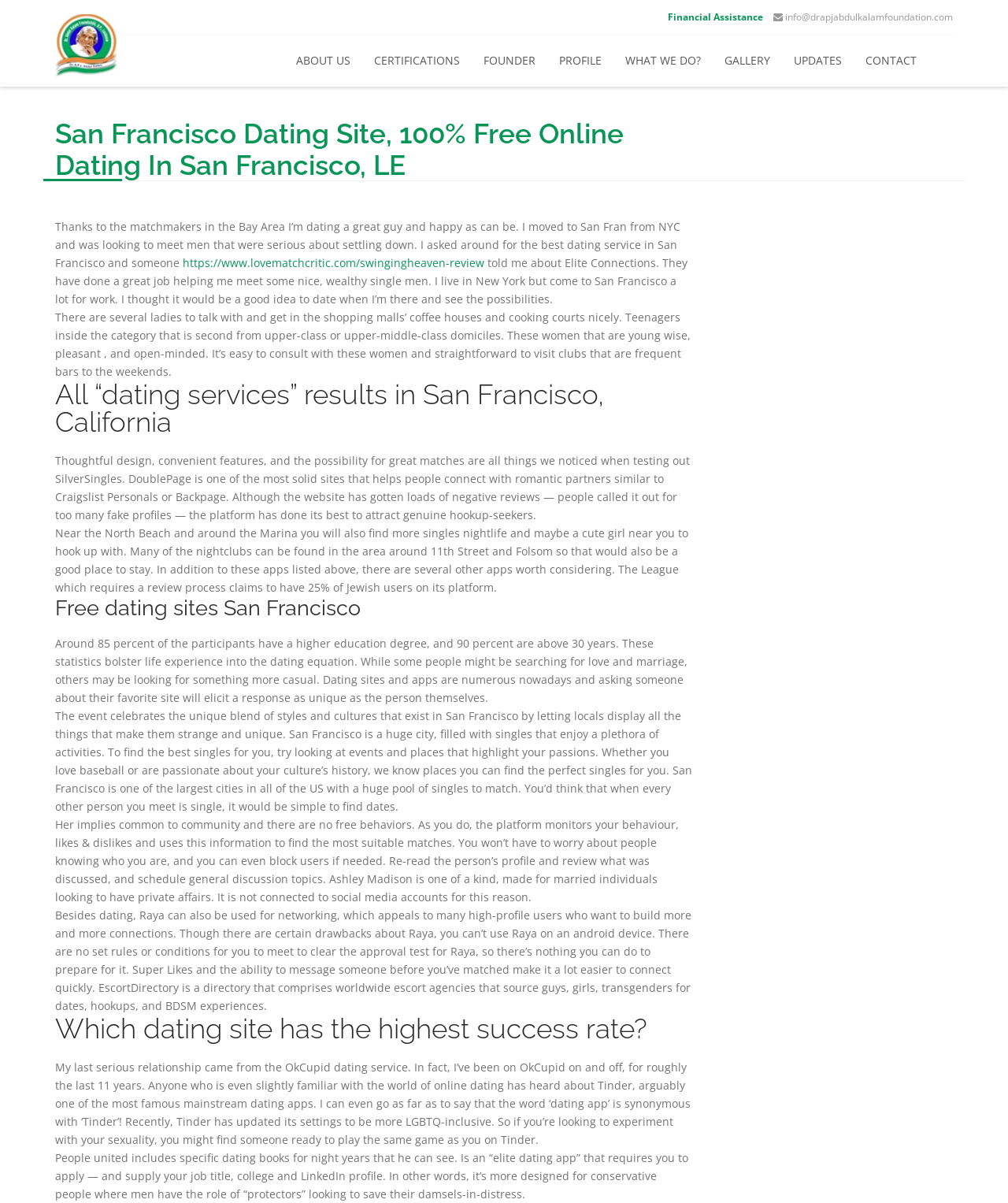Find the bounding box coordinates for the HTML element described as: "Financial Assistance". The coordinates should consist of four float values between 0 and 1, i.e., [left, top, right, bottom].

[0.662, 0.009, 0.757, 0.02]